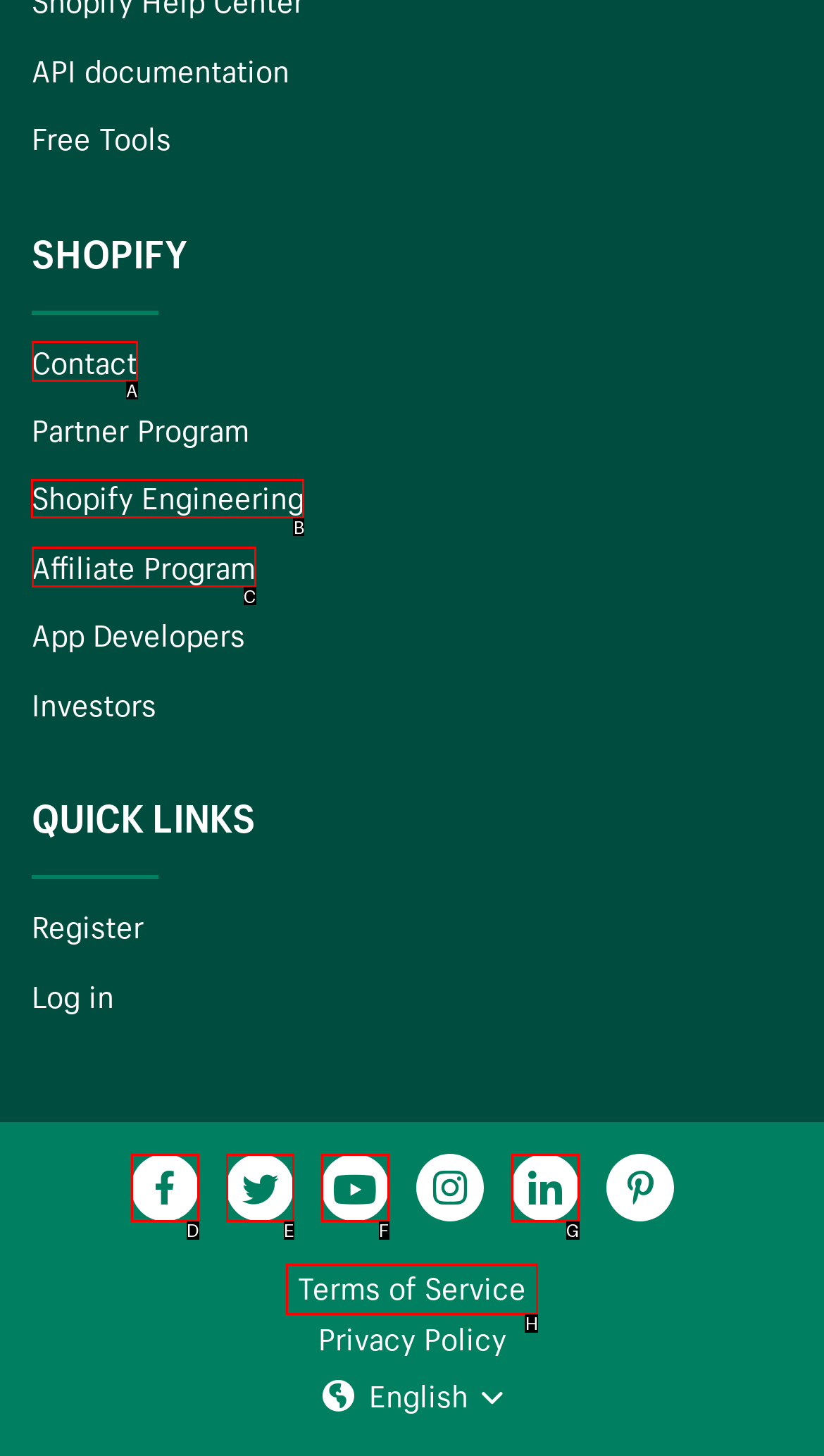To perform the task "Go to Shopify Engineering", which UI element's letter should you select? Provide the letter directly.

B